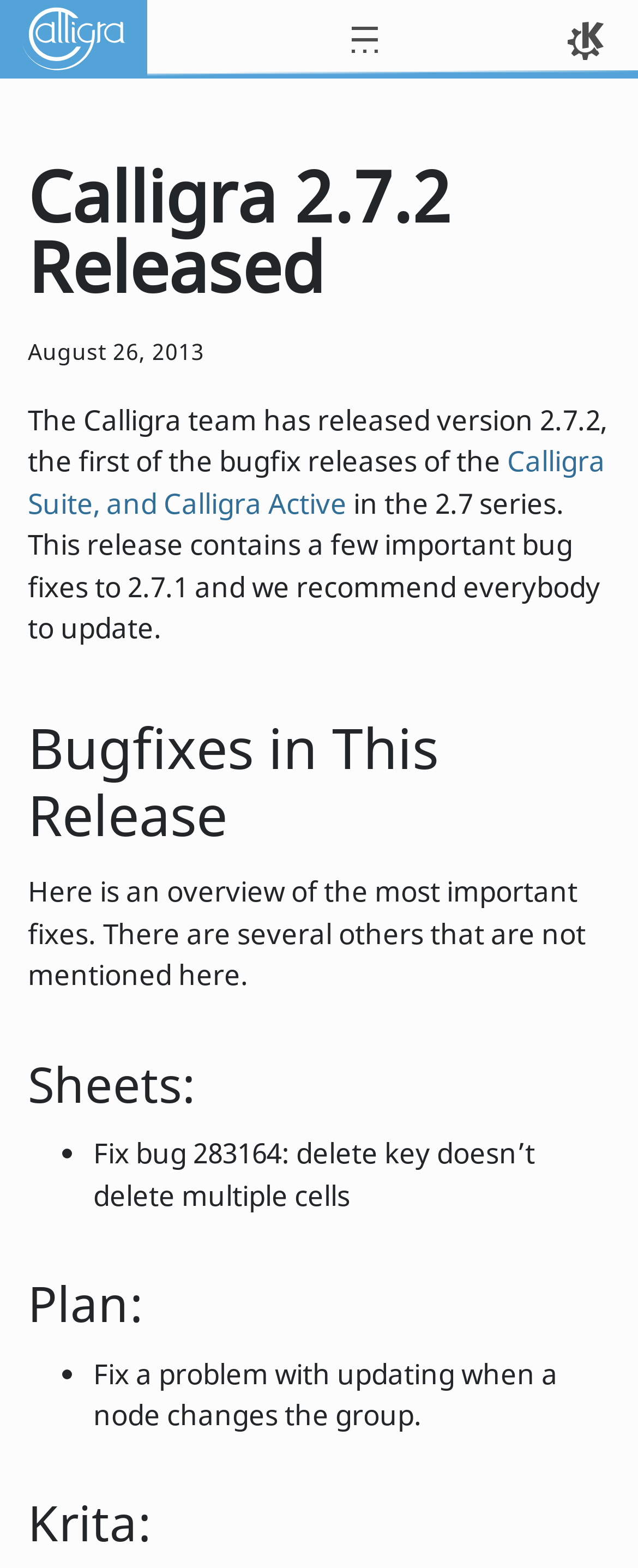Can you look at the image and give a comprehensive answer to the question:
What is fixed in the Sheets component?

The answer can be found in the ListMarker '•' and the corresponding StaticText 'Fix bug 283164: delete key doesn’t delete multiple cells' which indicates that the delete key bug has been fixed in the Sheets component.